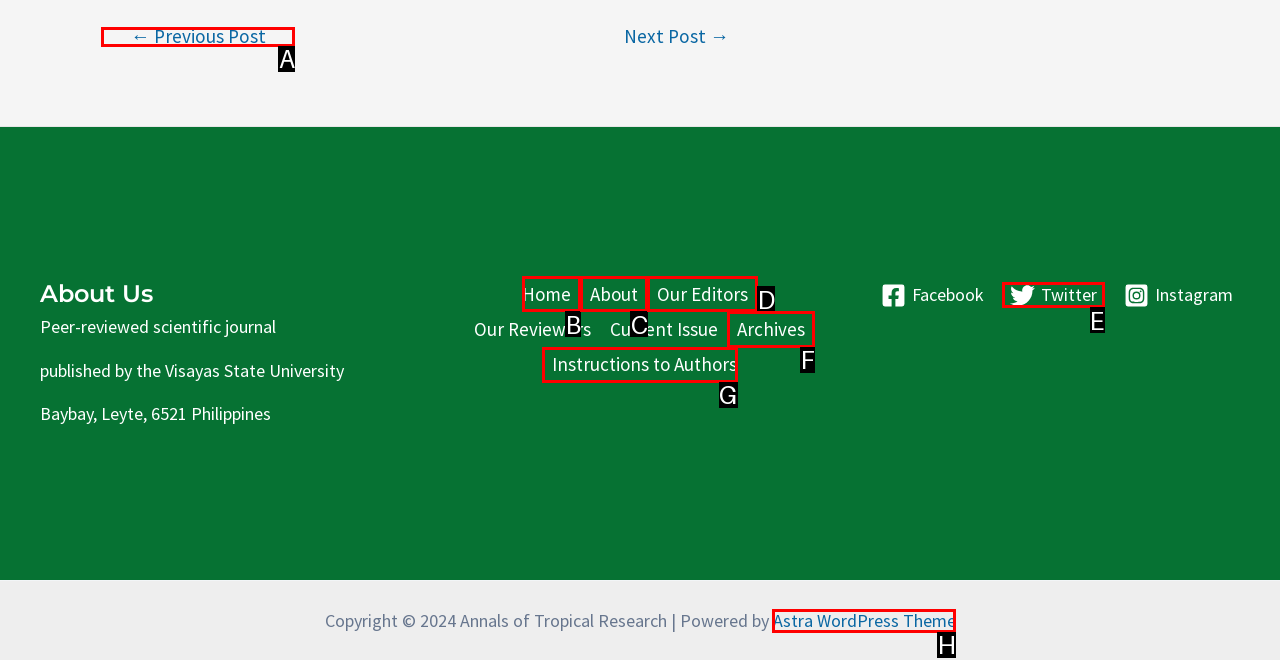Point out the option that best suits the description: ← Previous Post
Indicate your answer with the letter of the selected choice.

A